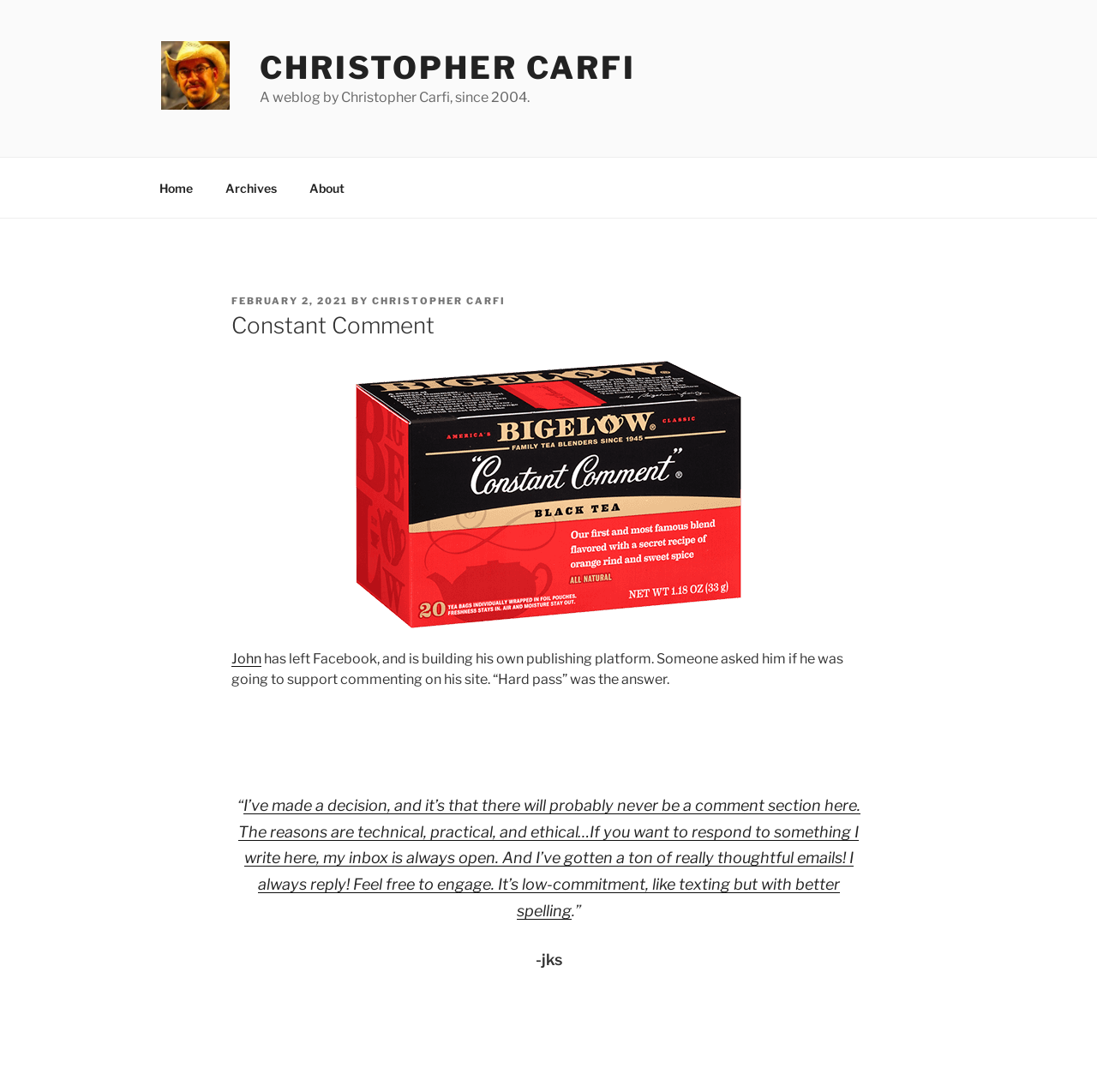Refer to the image and provide a thorough answer to this question:
How can you respond to something written on this site?

I found out how to respond to something written on this site by reading the quote in the blockquote section, which says 'If you want to respond to something I write here, my inbox is always open.' This indicates that you can respond to something written on this site by sending an email.